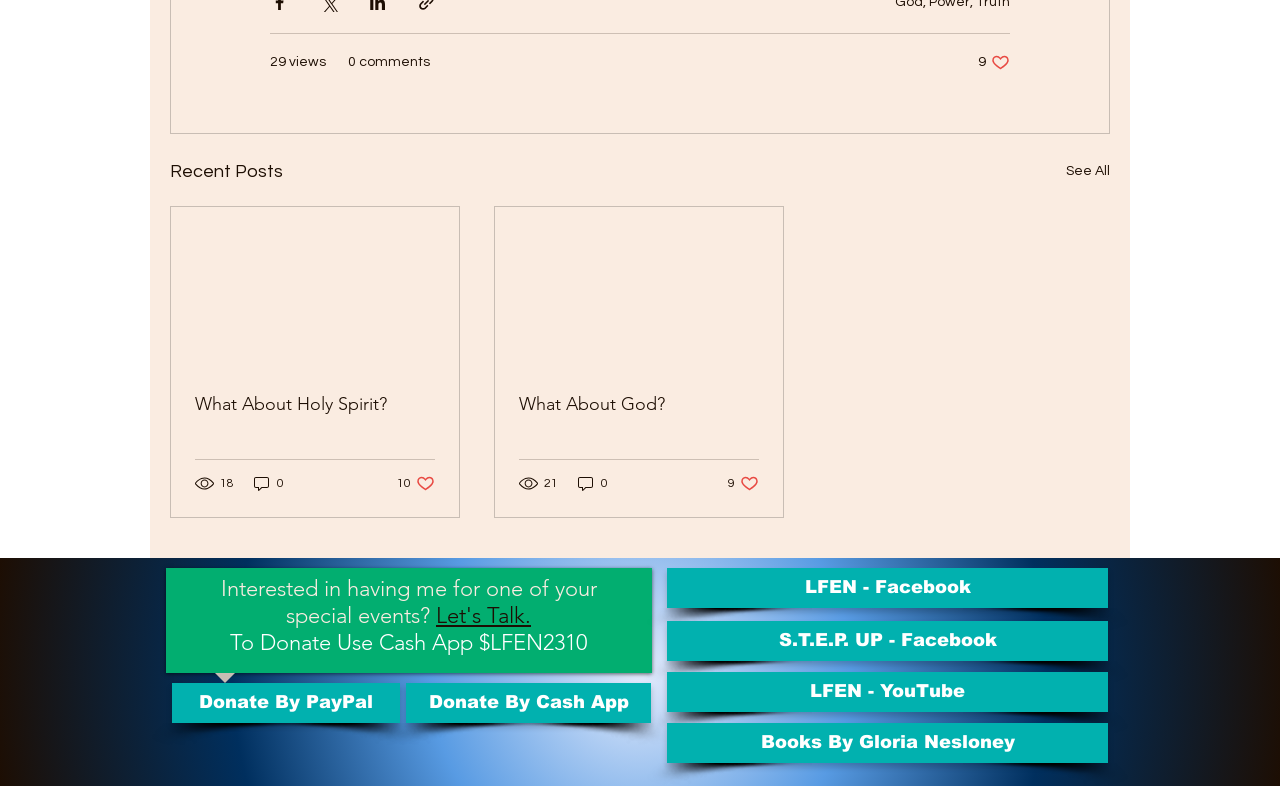Please indicate the bounding box coordinates of the element's region to be clicked to achieve the instruction: "Read an article". Provide the coordinates as four float numbers between 0 and 1, i.e., [left, top, right, bottom].

[0.134, 0.255, 0.359, 0.454]